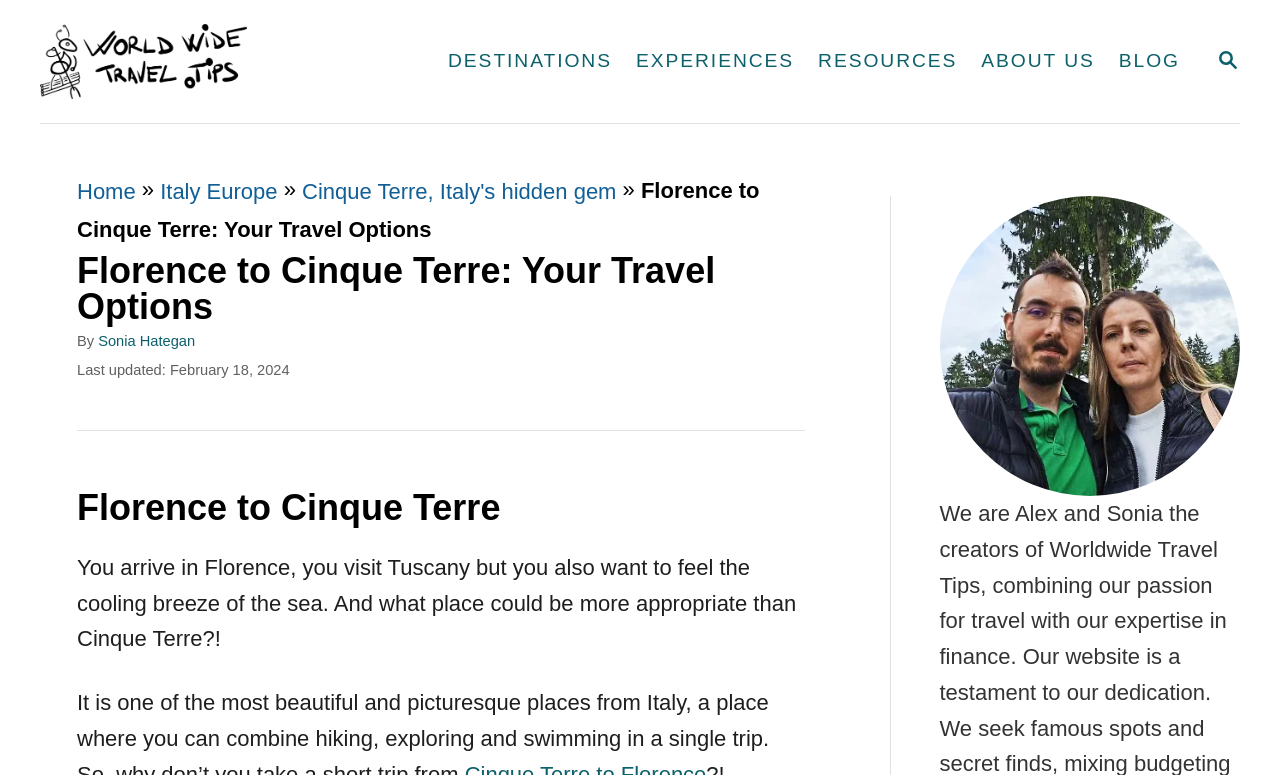Respond with a single word or phrase:
What is the purpose of the magnifying glass icon?

Search